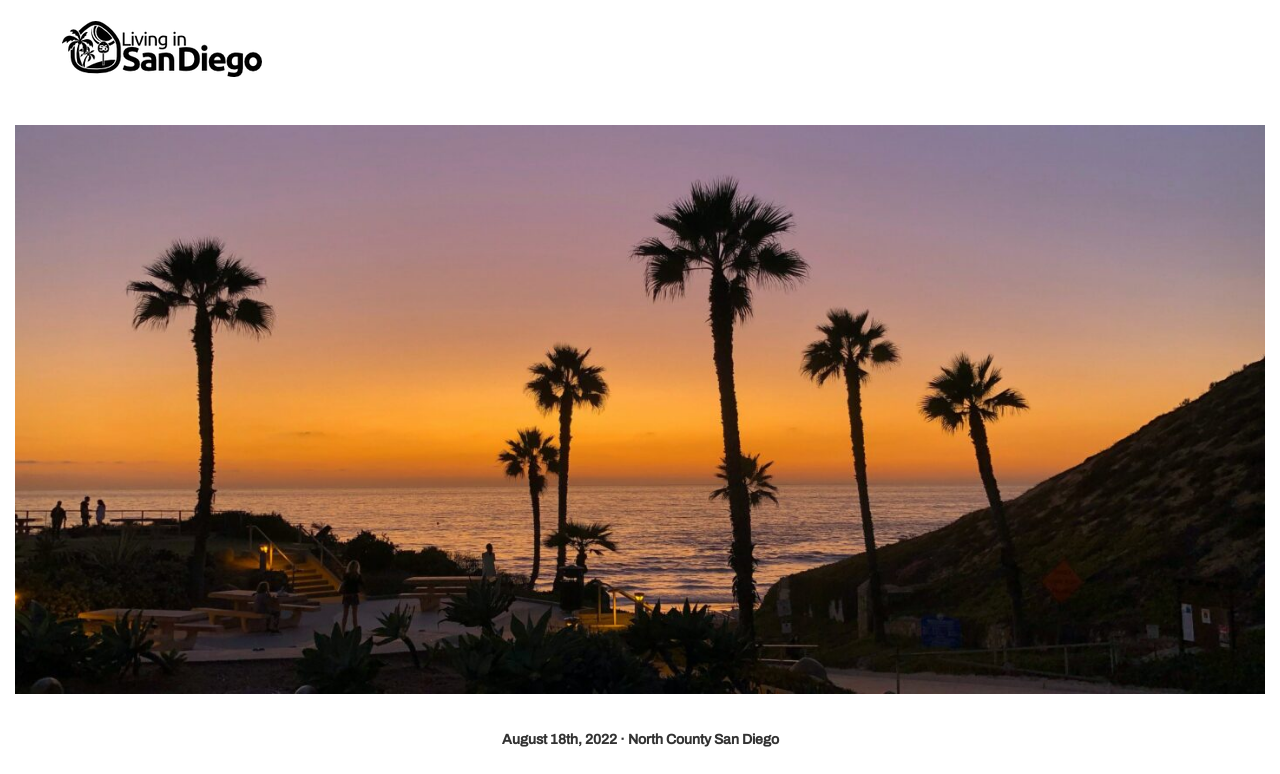Please give a one-word or short phrase response to the following question: 
What is the address of Bern's location?

8390 MERGE AVE SAN DIEGO, CA 92129